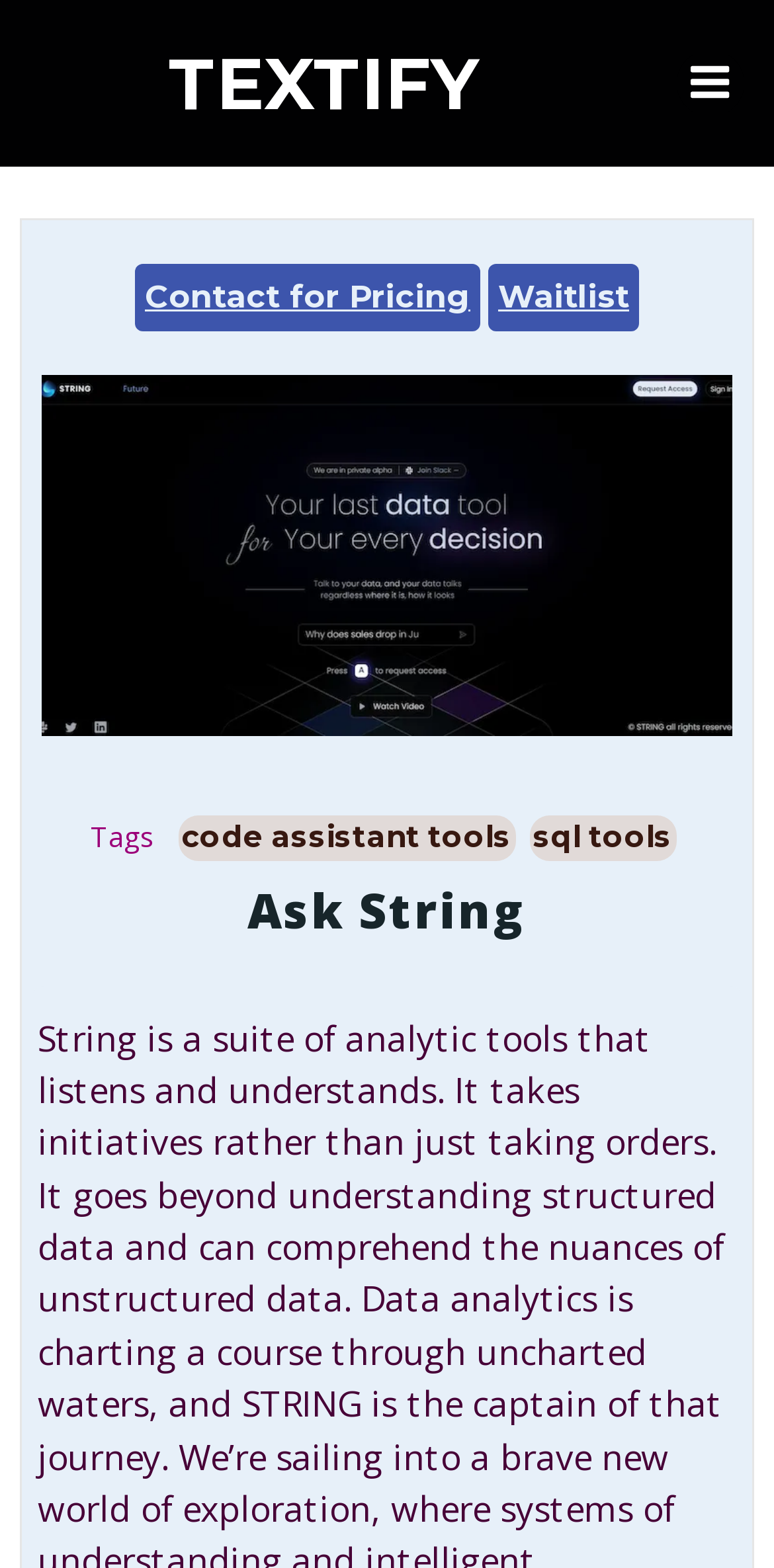How many links are there in the top navigation menu?
Answer the question in as much detail as possible.

I counted the links in the top navigation menu by looking at the links with the text 'TEXTIFY' and 'Menu', and there are two links.